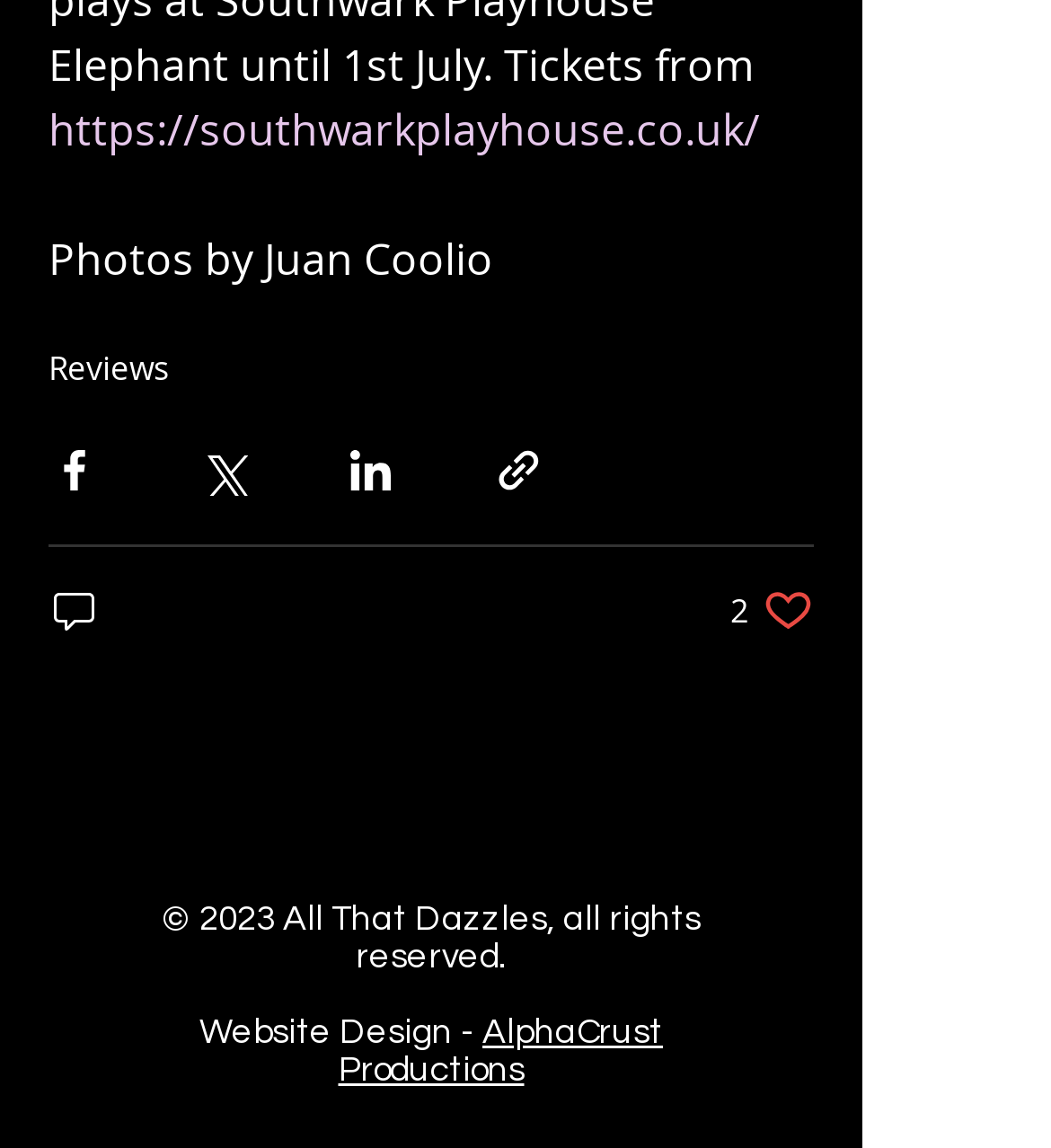Who designed the website?
Using the image as a reference, answer the question with a short word or phrase.

AlphaCrust Productions